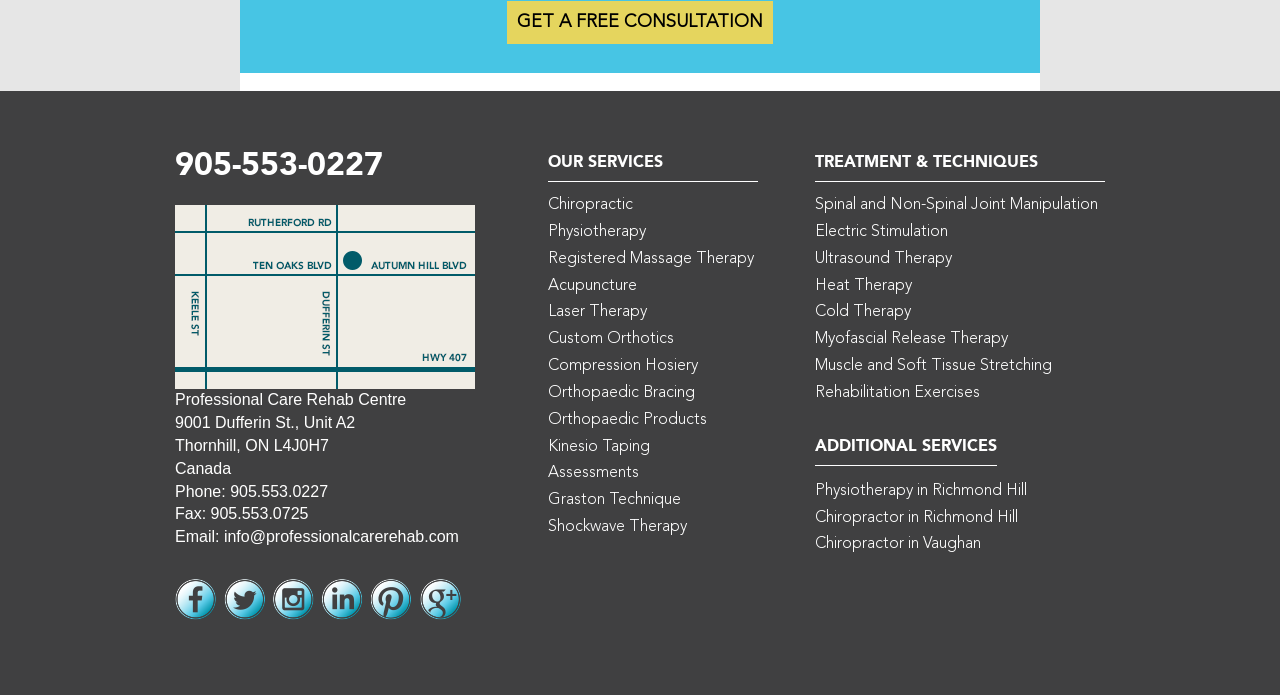What is the email address of Professional Care Rehab Centre?
Provide a detailed answer to the question, using the image to inform your response.

I found the email address by looking at the contact information section of the webpage, where it is listed as 'Email: info@professionalcarerehab.com'.